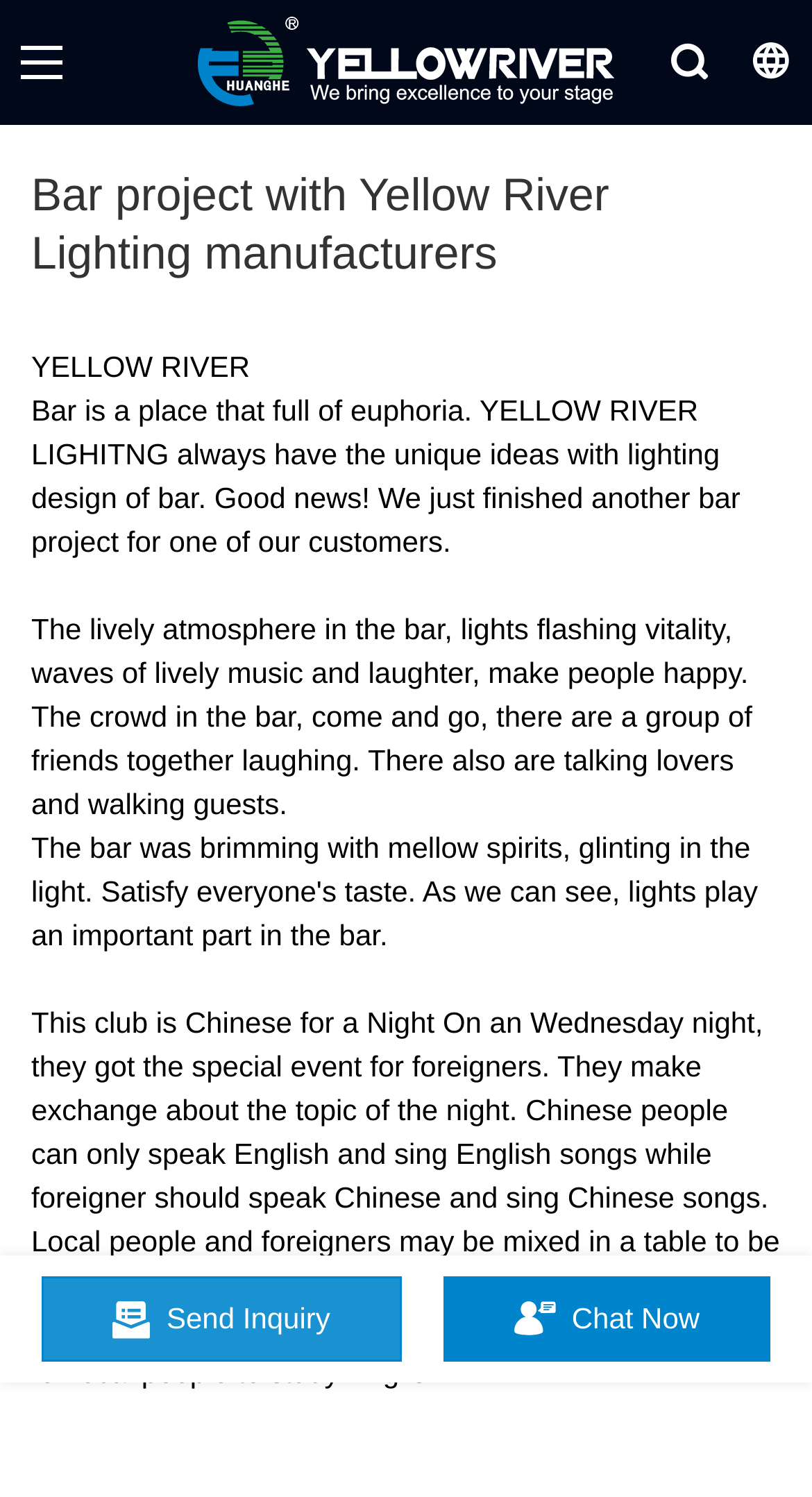What is the theme of the special event on Wednesday nights?
Refer to the image and offer an in-depth and detailed answer to the question.

The webpage describes a special event on Wednesday nights at the bar, where Chinese people can only speak English and sing English songs, while foreigners should speak Chinese and sing Chinese songs. This suggests that the theme of the event is language exchange.